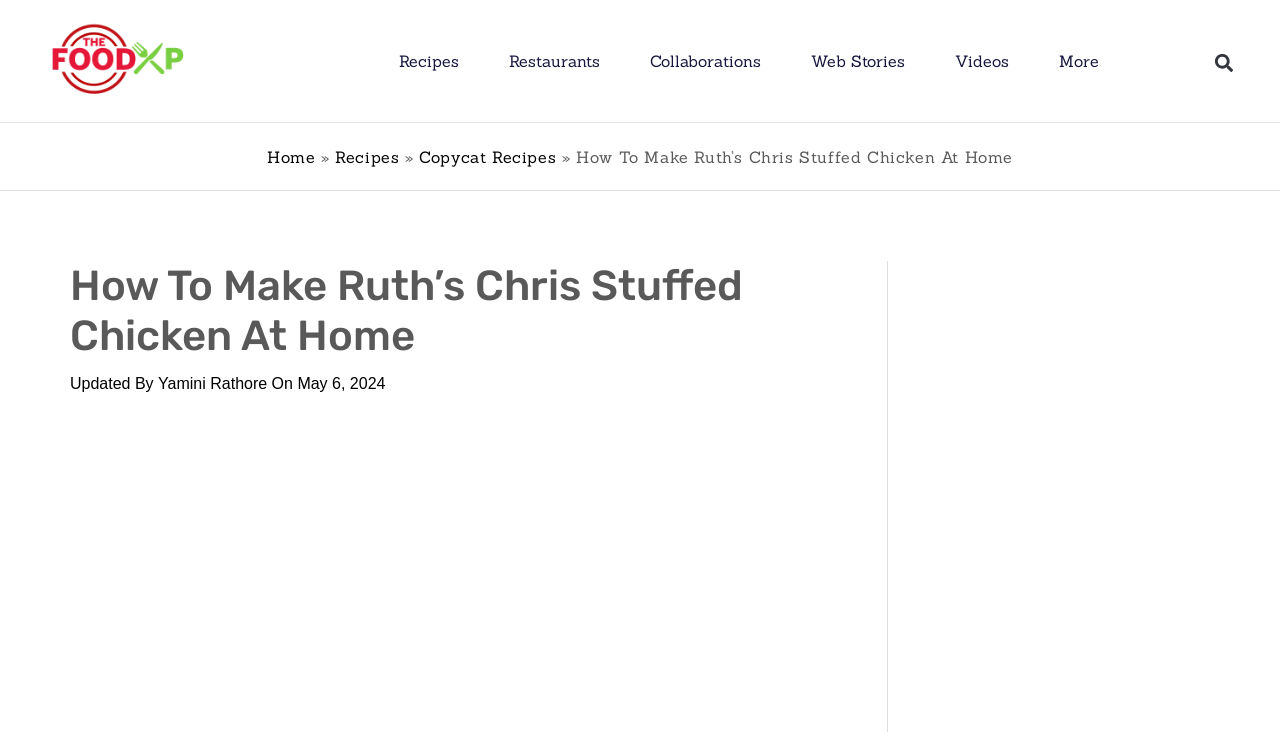Please provide the bounding box coordinates for the element that needs to be clicked to perform the following instruction: "check author Yamini Rathore". The coordinates should be given as four float numbers between 0 and 1, i.e., [left, top, right, bottom].

[0.123, 0.512, 0.209, 0.535]